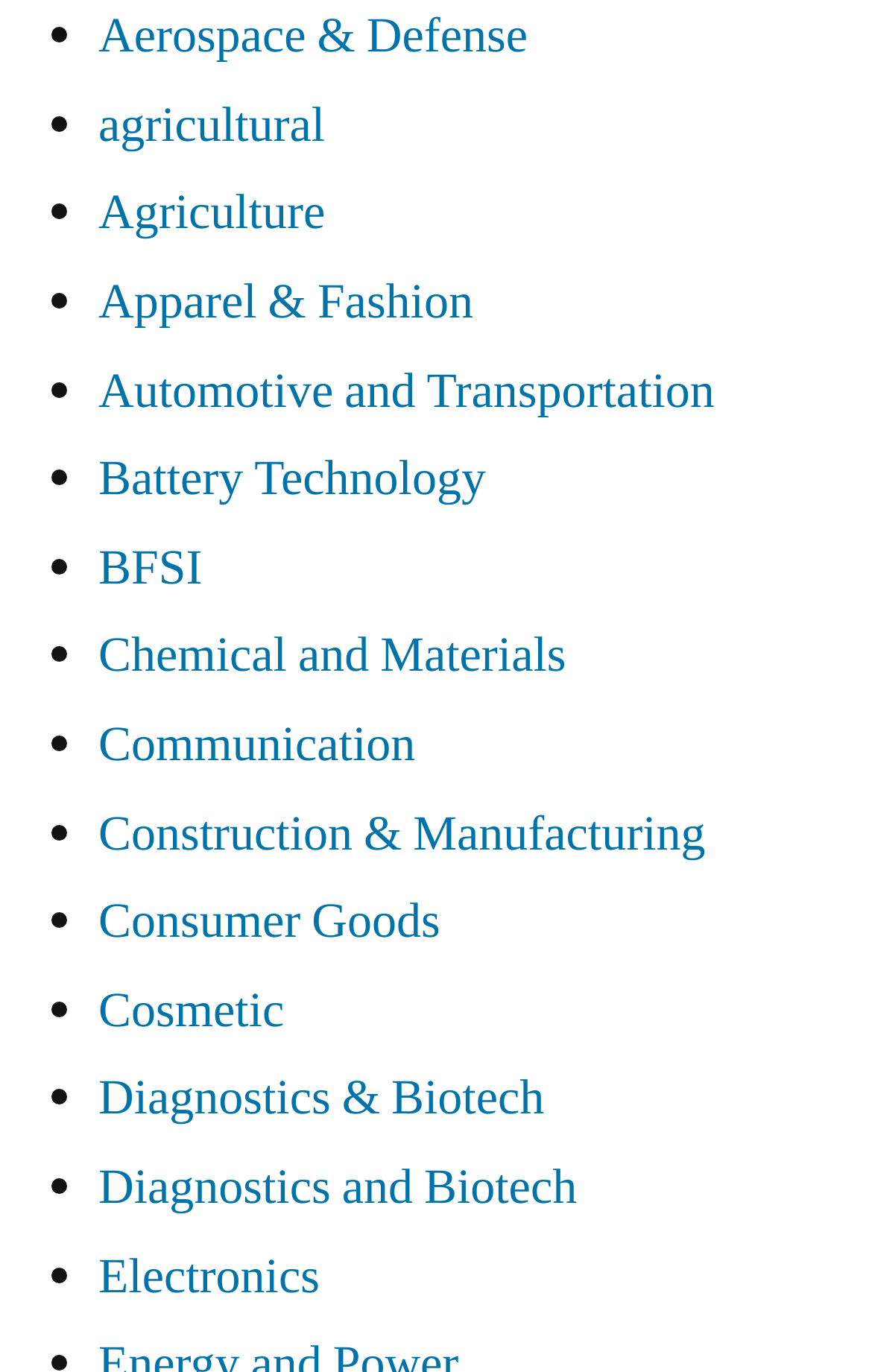Identify the bounding box coordinates of the part that should be clicked to carry out this instruction: "Learn about Battery Technology".

[0.113, 0.326, 0.557, 0.372]